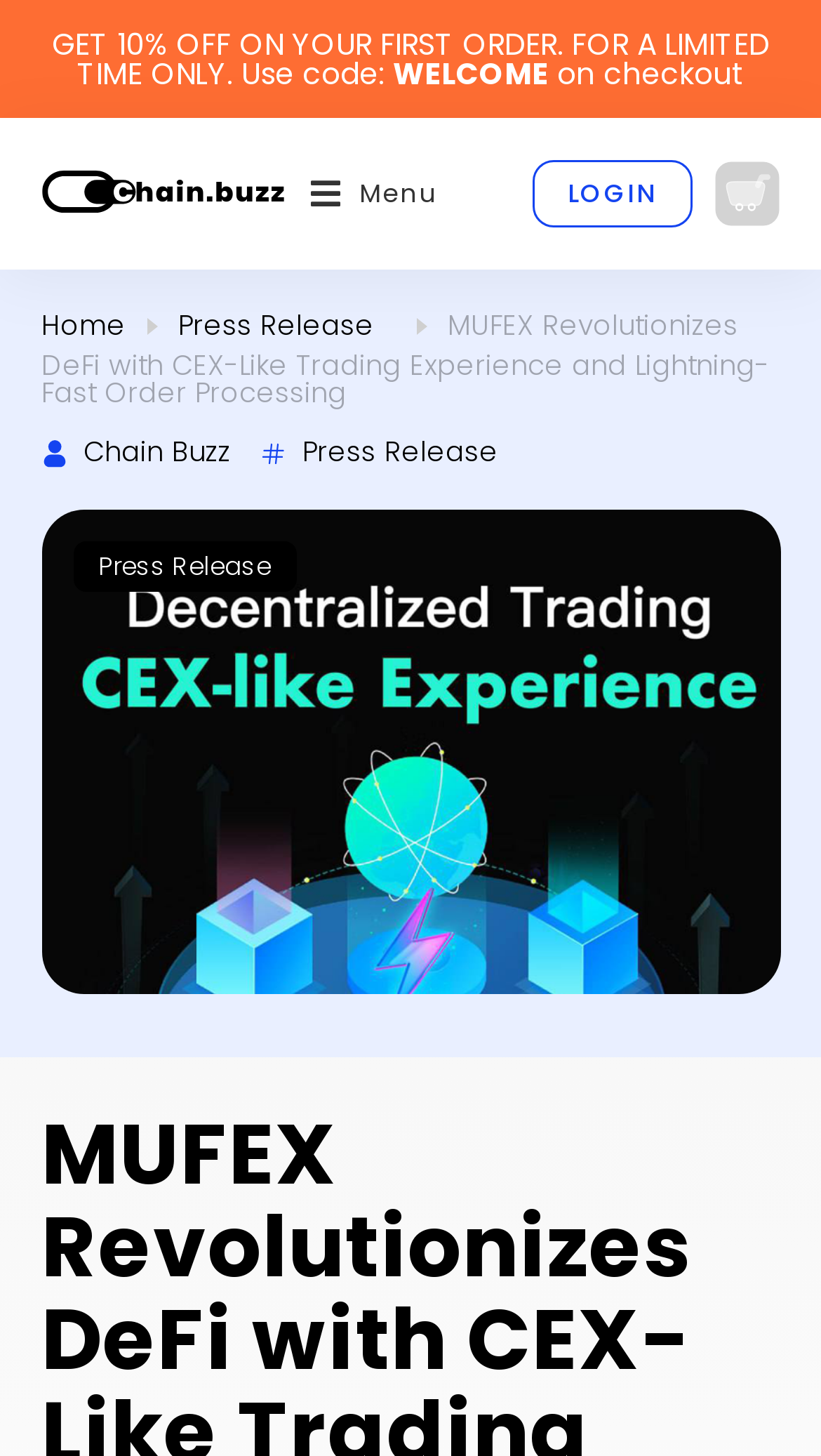Using the element description: "Login", determine the bounding box coordinates for the specified UI element. The coordinates should be four float numbers between 0 and 1, [left, top, right, bottom].

[0.648, 0.11, 0.842, 0.156]